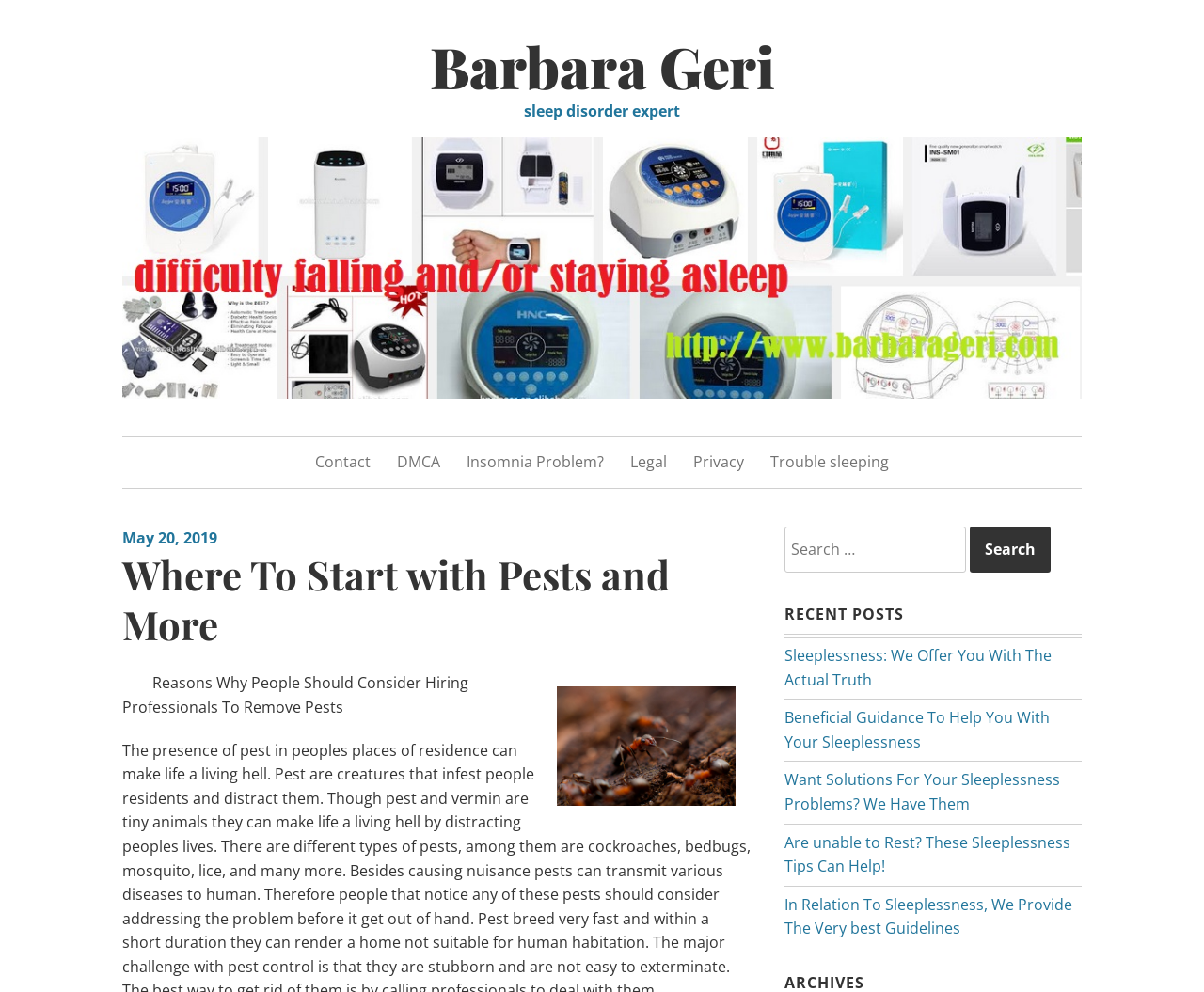Can you find the bounding box coordinates for the element to click on to achieve the instruction: "Search for something"?

[0.652, 0.531, 0.898, 0.578]